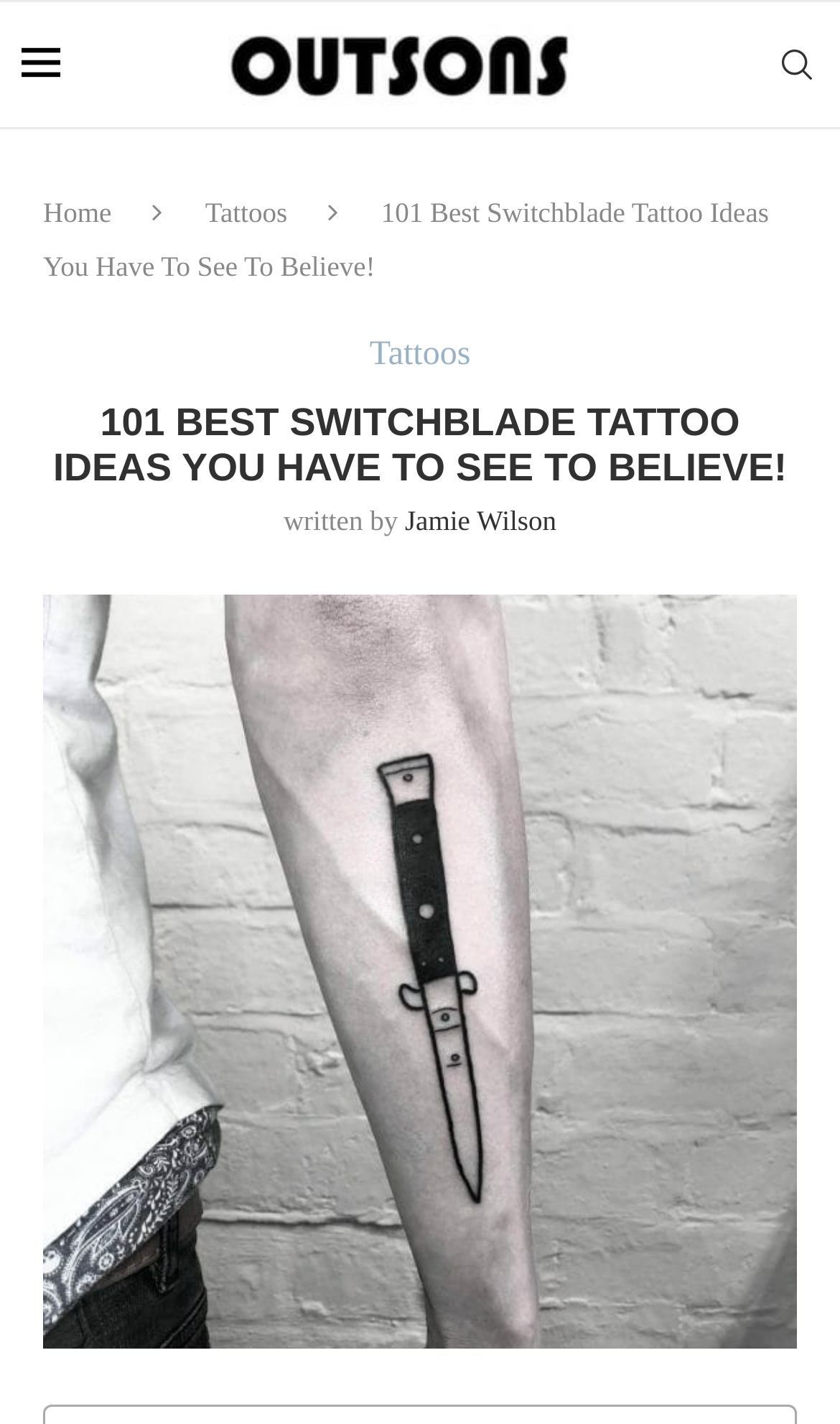Please answer the following question using a single word or phrase: How many images are on the page?

3